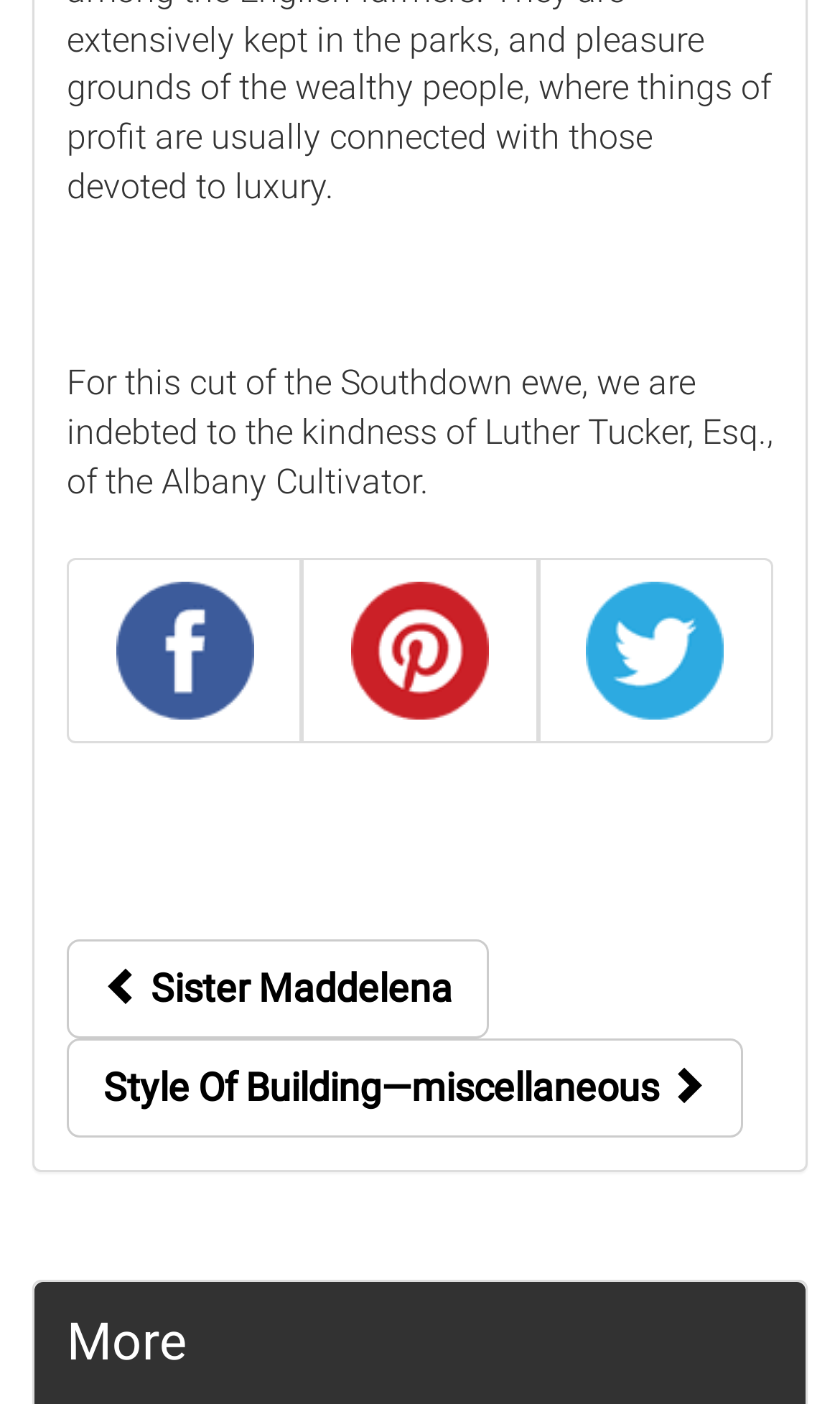Please examine the image and provide a detailed answer to the question: What is the purpose of the buttons below the social media links?

The buttons below the social media links seem to be navigation buttons, as they have text that suggests they lead to different sections or pages. The first button has the text ' Sister Maddelena' and the second button has the text 'Style Of Building—miscellaneous ', which implies that they are used for navigation purposes.